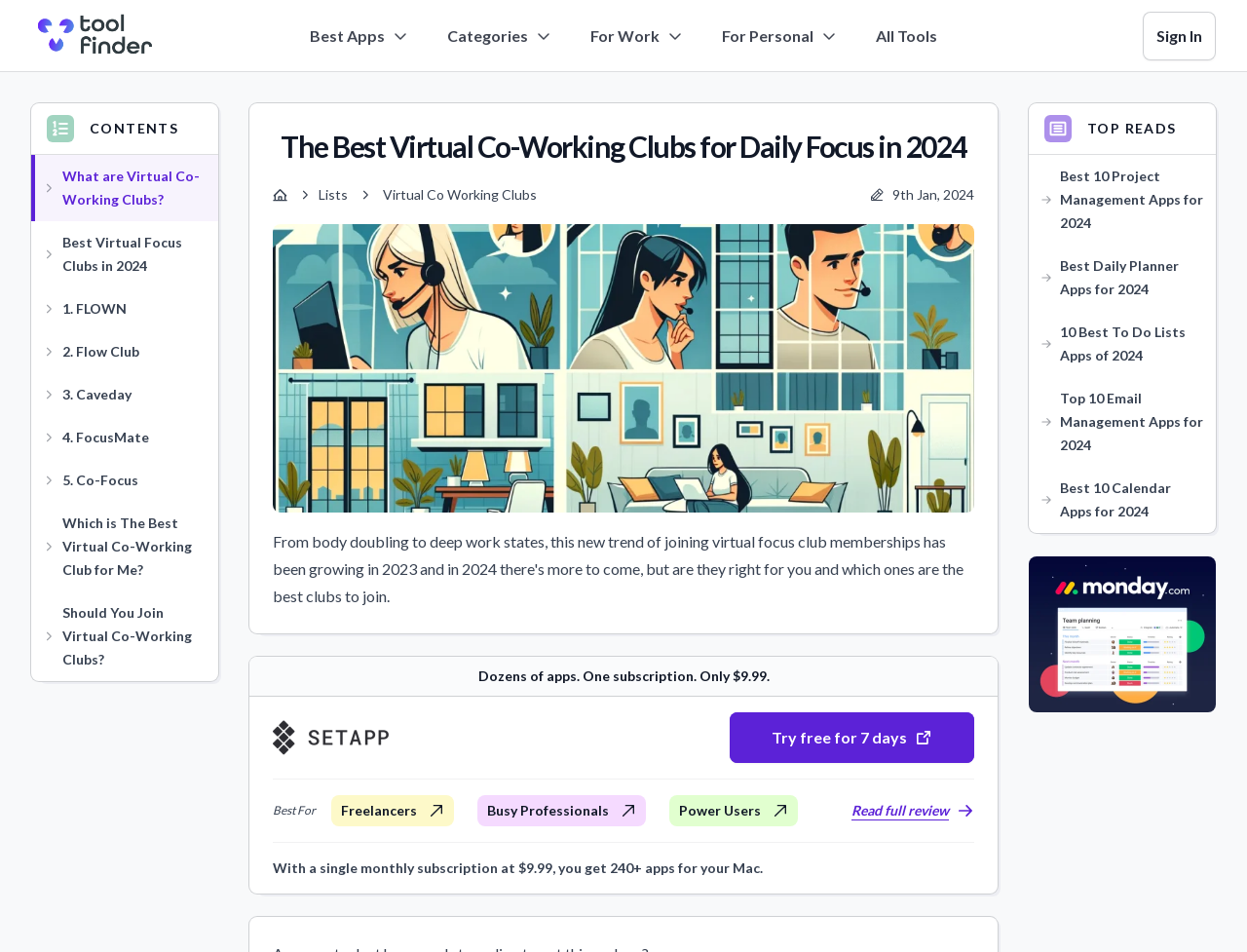Locate the bounding box coordinates of the region to be clicked to comply with the following instruction: "Click the 'Tool Finder Main Logo' link". The coordinates must be four float numbers between 0 and 1, in the form [left, top, right, bottom].

[0.025, 0.005, 0.129, 0.07]